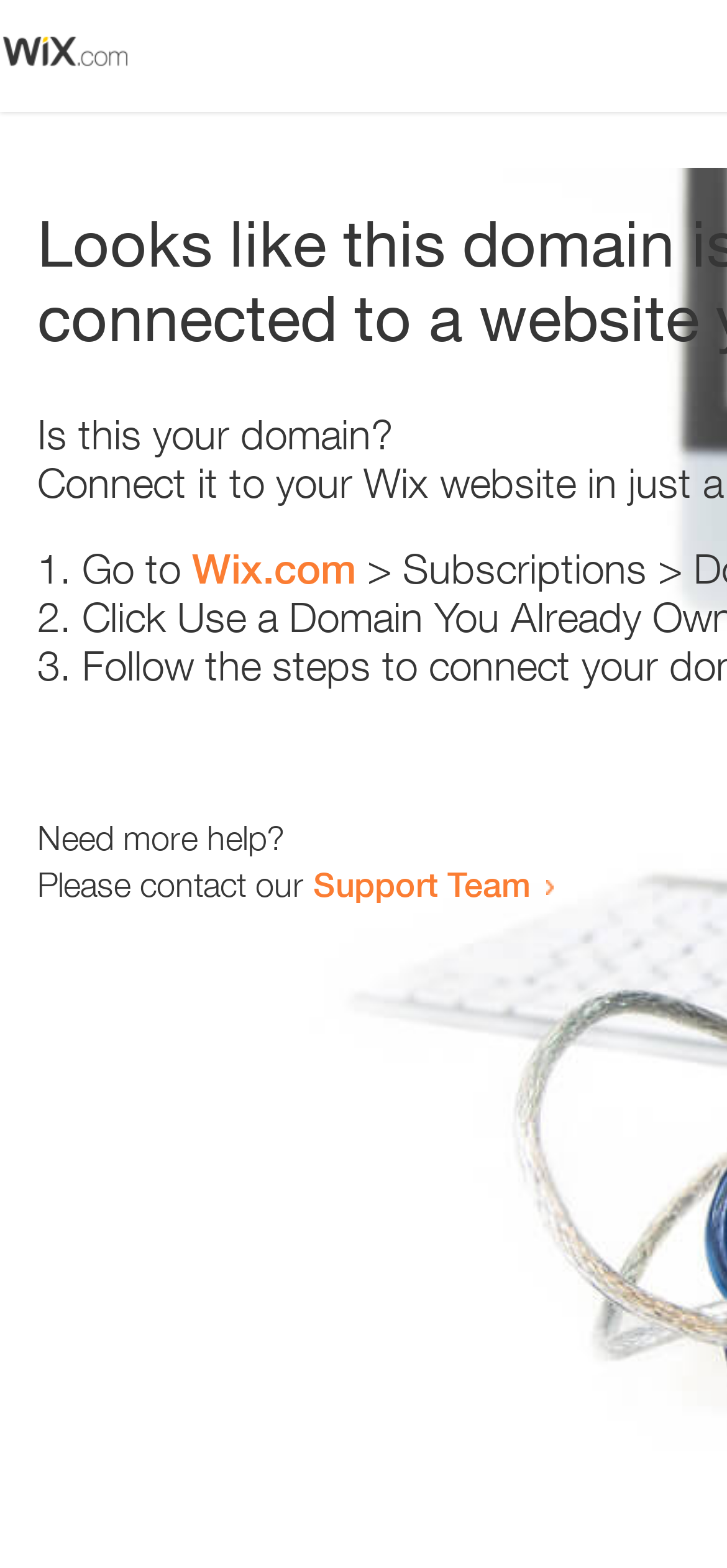Who can the user contact for more help?
Please provide a single word or phrase in response based on the screenshot.

Support Team